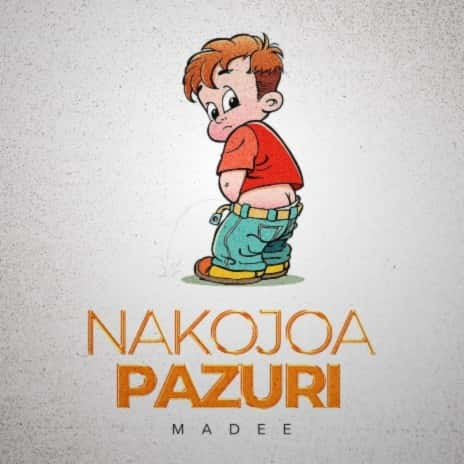Refer to the image and answer the question with as much detail as possible: What is the title of the artwork?

The title 'NAKOJOA PAZURI' is displayed in bold, eye-catching orange letters below the illustration, emphasizing the title of the artwork.